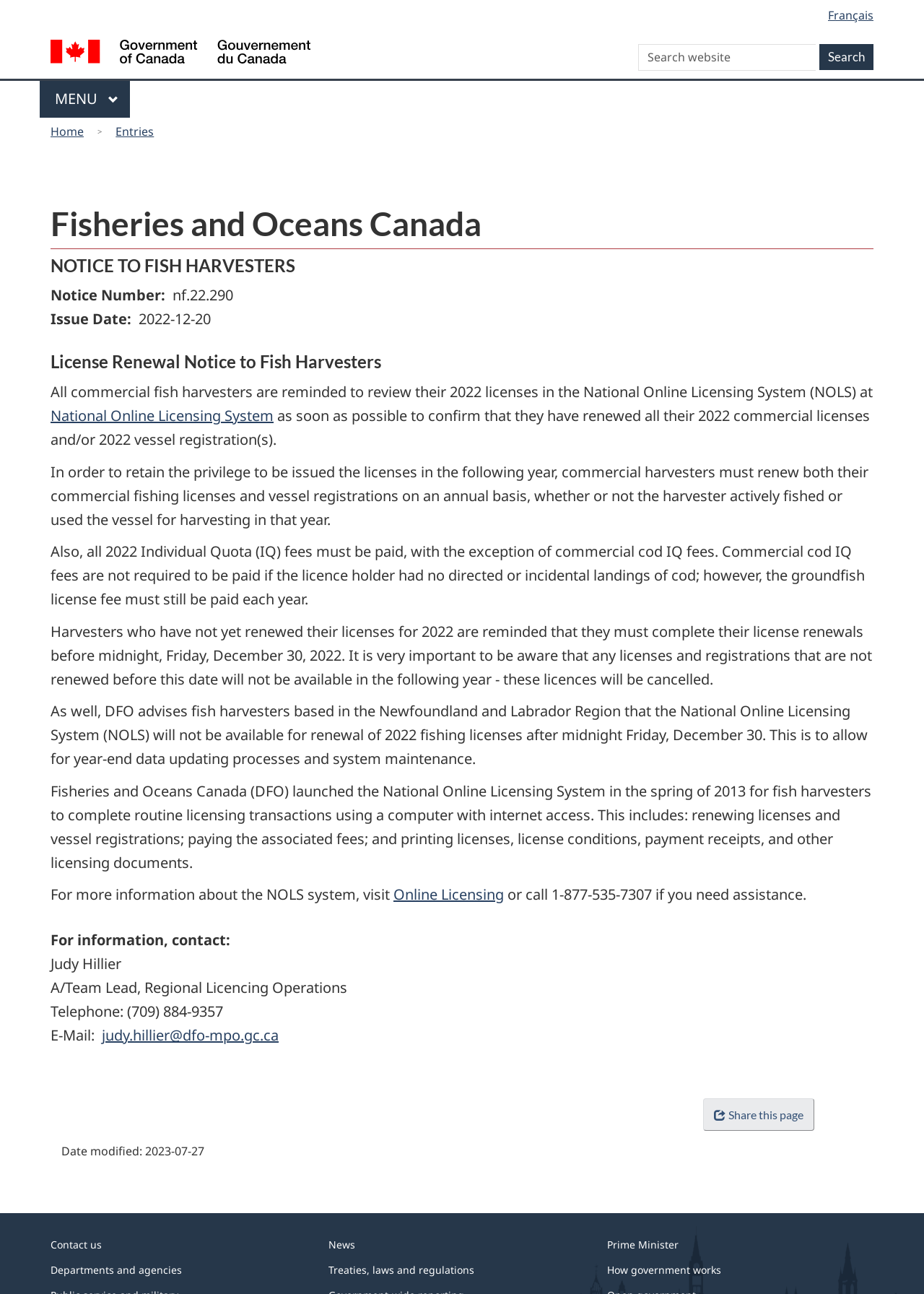Can you identify and provide the main heading of the webpage?

Fisheries and Oceans Canada